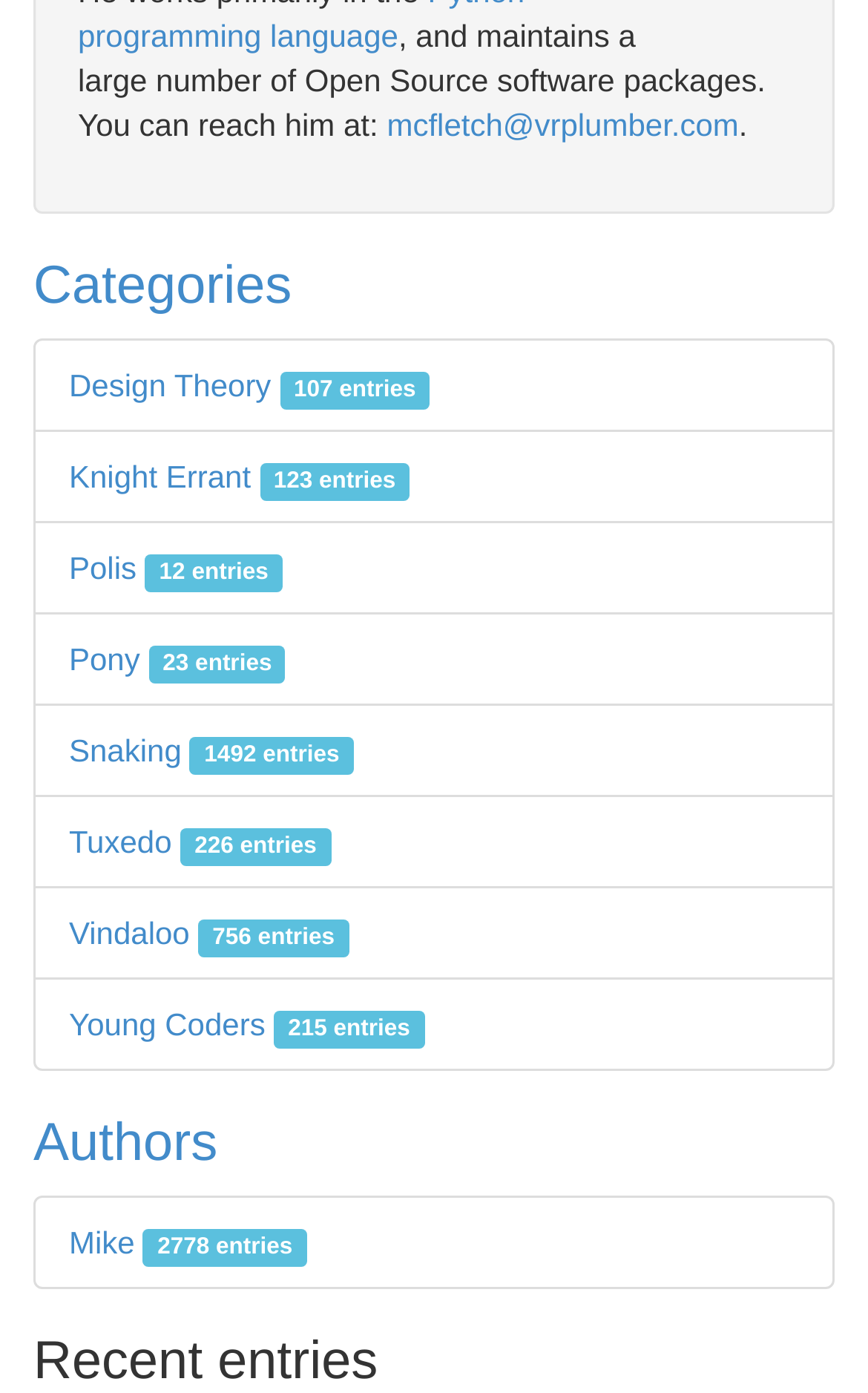What is the category with the most entries?
Provide a thorough and detailed answer to the question.

The category with the most entries is 'Mike' which has 2778 entries, as indicated by the link element with the OCR text 'Mike 2778 entries' under the heading 'Authors'.